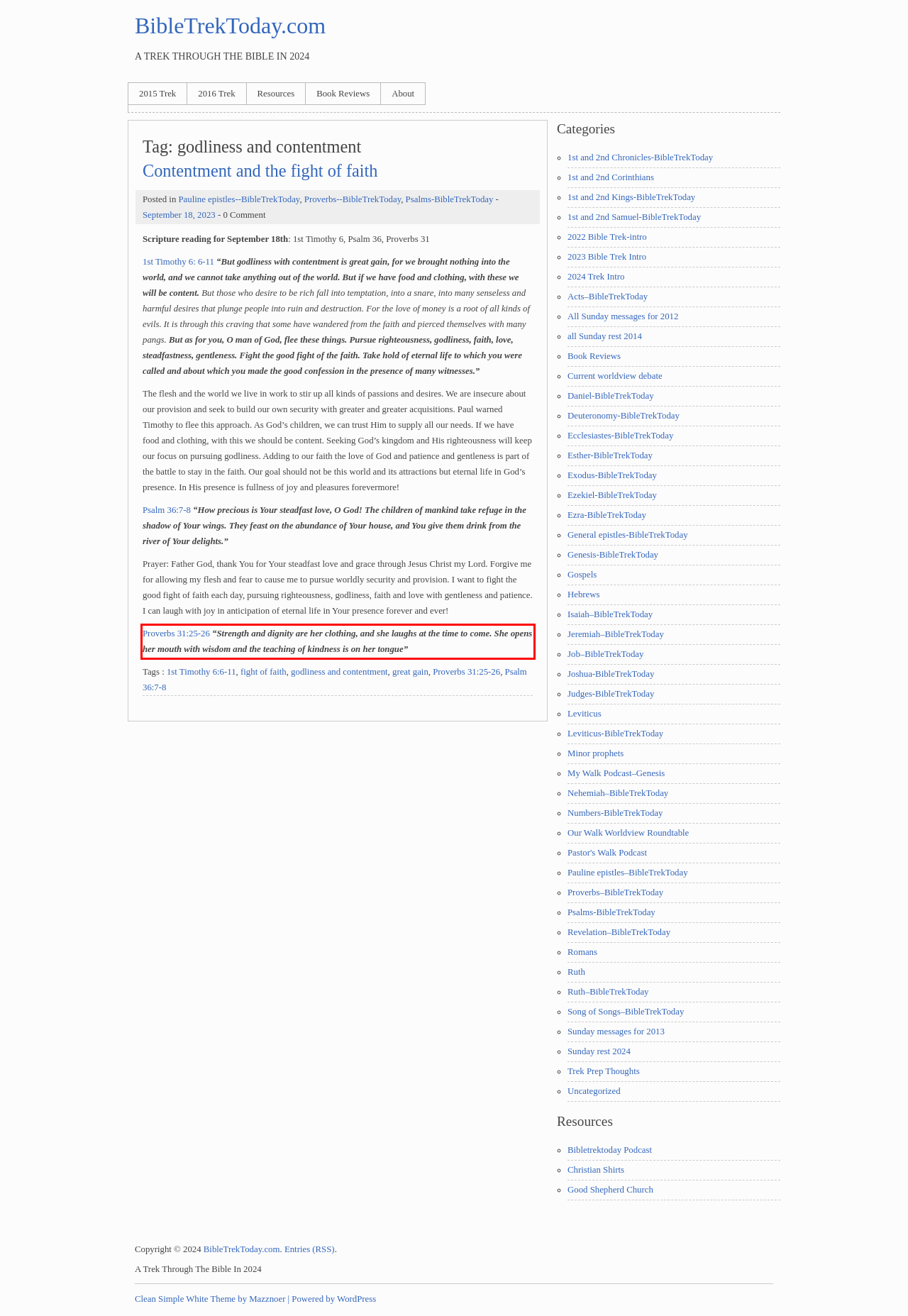Your task is to recognize and extract the text content from the UI element enclosed in the red bounding box on the webpage screenshot.

Proverbs 31:25-26 “Strength and dignity are her clothing, and she laughs at the time to come. She opens her mouth with wisdom and the teaching of kindness is on her tongue”